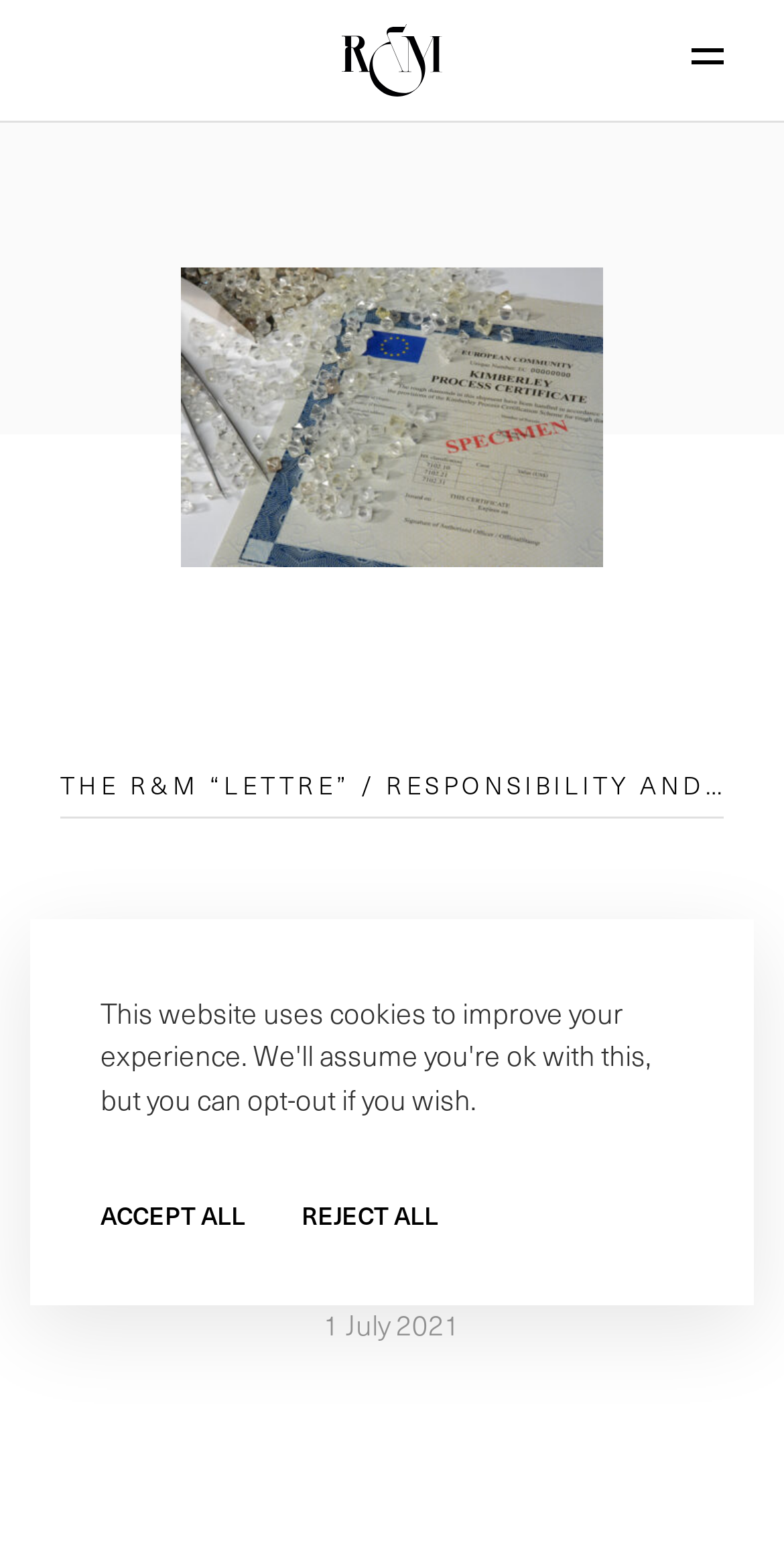Can you find the bounding box coordinates of the area I should click to execute the following instruction: "Read the WDC President’s address"?

[0.077, 0.601, 0.923, 0.742]